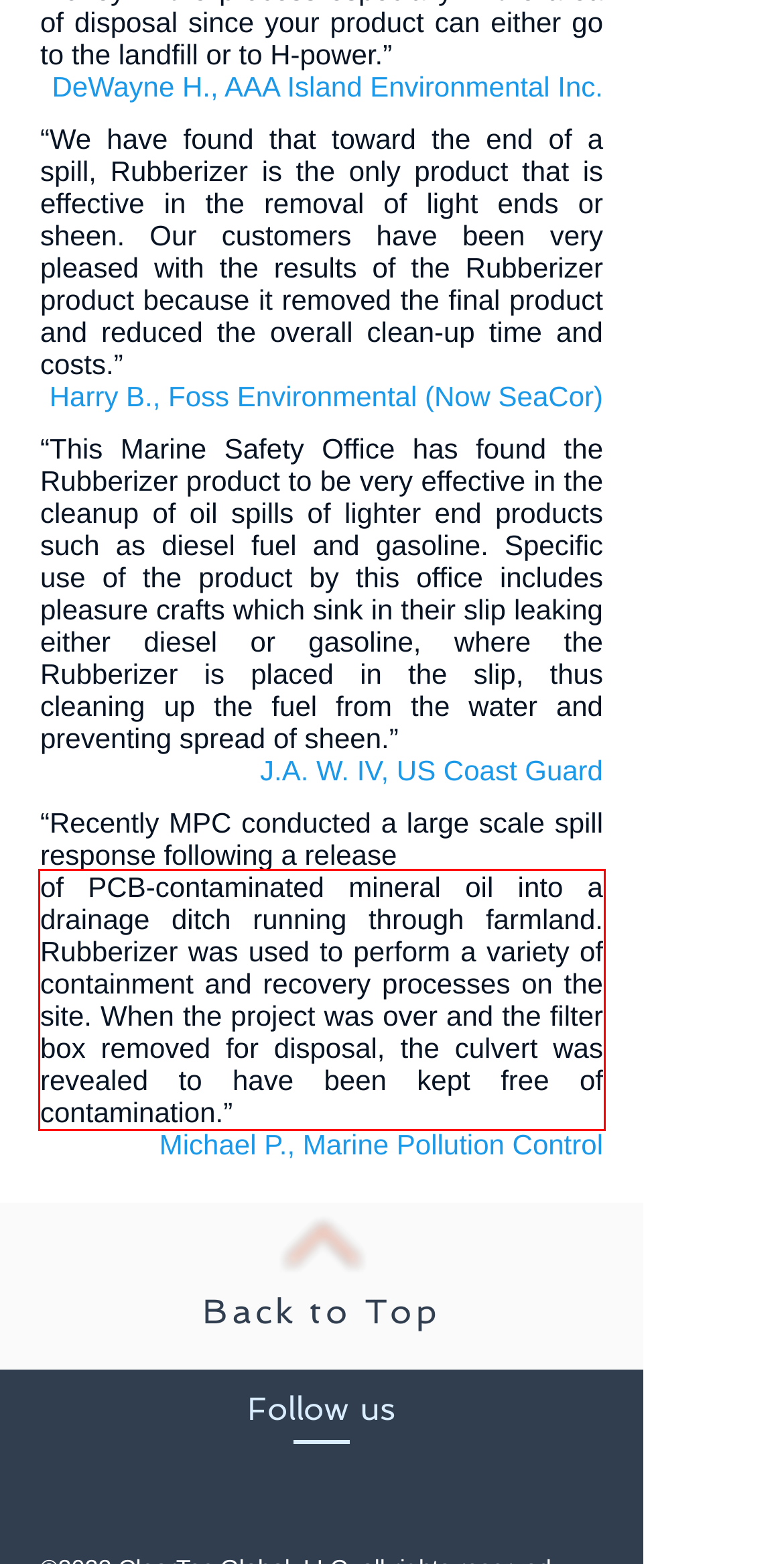Extract and provide the text found inside the red rectangle in the screenshot of the webpage.

of PCB-contaminated mineral oil into a drainage ditch running through farmland. Rubberizer was used to perform a variety of containment and recovery processes on the site. When the project was over and the filter box removed for disposal, the culvert was revealed to have been kept free of contamination.”